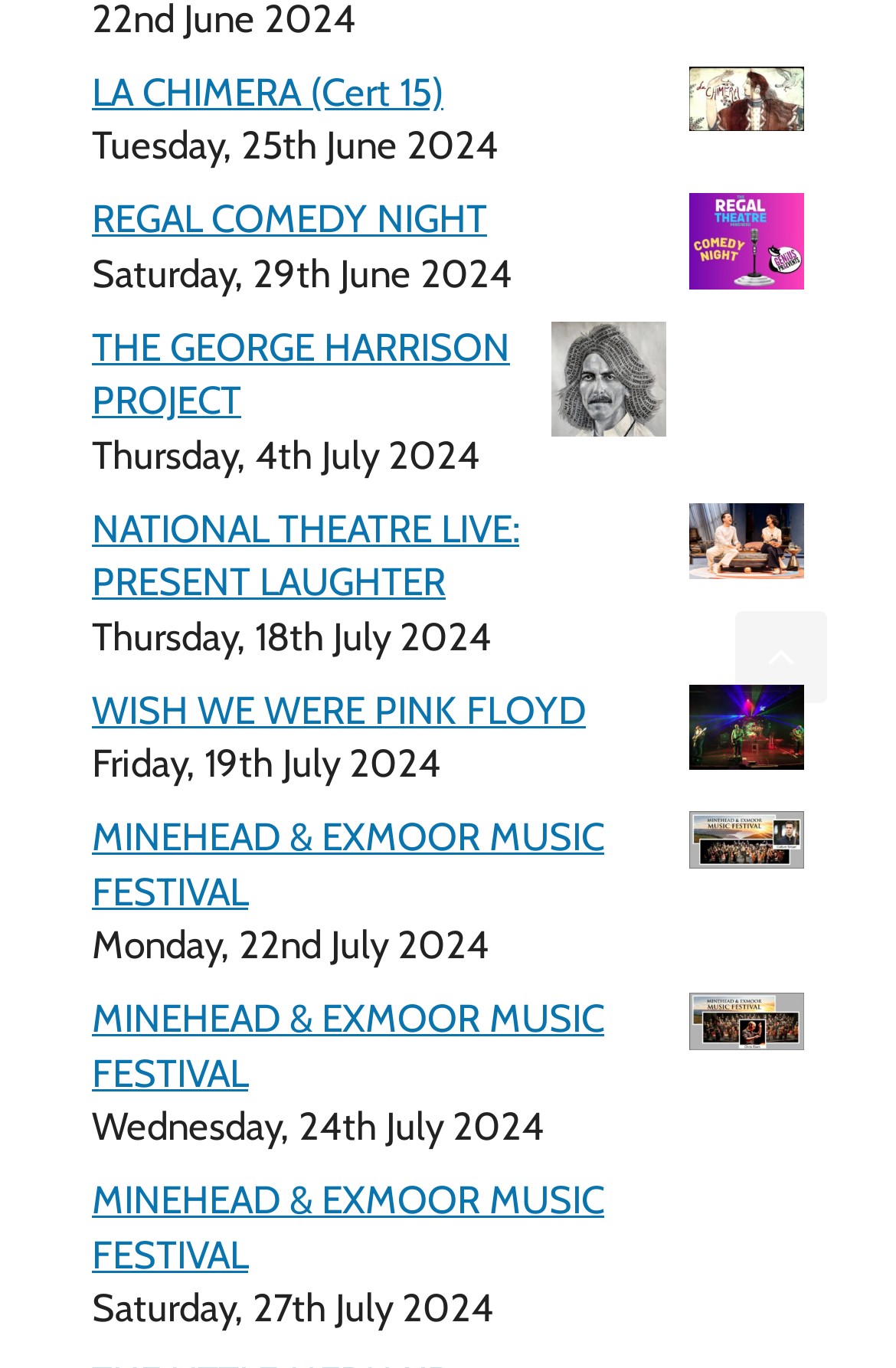Provide the bounding box coordinates of the UI element that matches the description: "REGAL COMEDY NIGHT".

[0.103, 0.143, 0.544, 0.177]